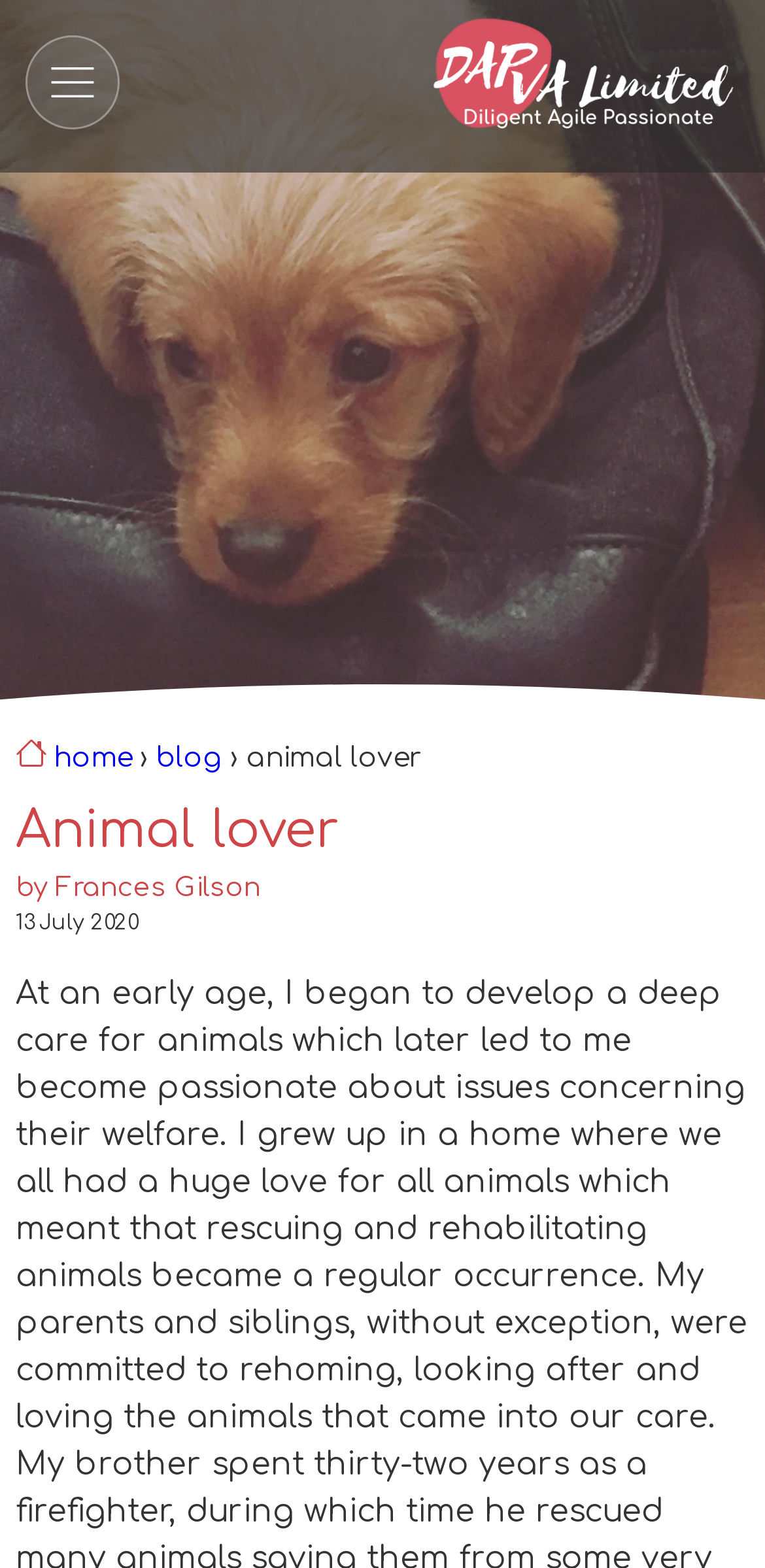Offer an in-depth caption of the entire webpage.

The webpage is about an animal lover, specifically focusing on dogs and cats, with a sense of compassion for animals. At the top left corner, there is a menu button with an image, which is accompanied by a link to "DAP VA Limited" at the top center of the page. This link is also accompanied by an image and has a smaller image embedded within it. 

Below the top section, there are three navigation links: "home", "blog", and a static text "animal lover". These elements are positioned horizontally, with "home" on the left, "blog" in the middle, and "animal lover" on the right. 

Further down, there is a heading that reads "Animal lover" in a larger font size. Below this heading, there is a section with two subheadings: "by Frances Gilson" and "13 July 2020". These subheadings are positioned vertically, with "by Frances Gilson" above "13 July 2020".